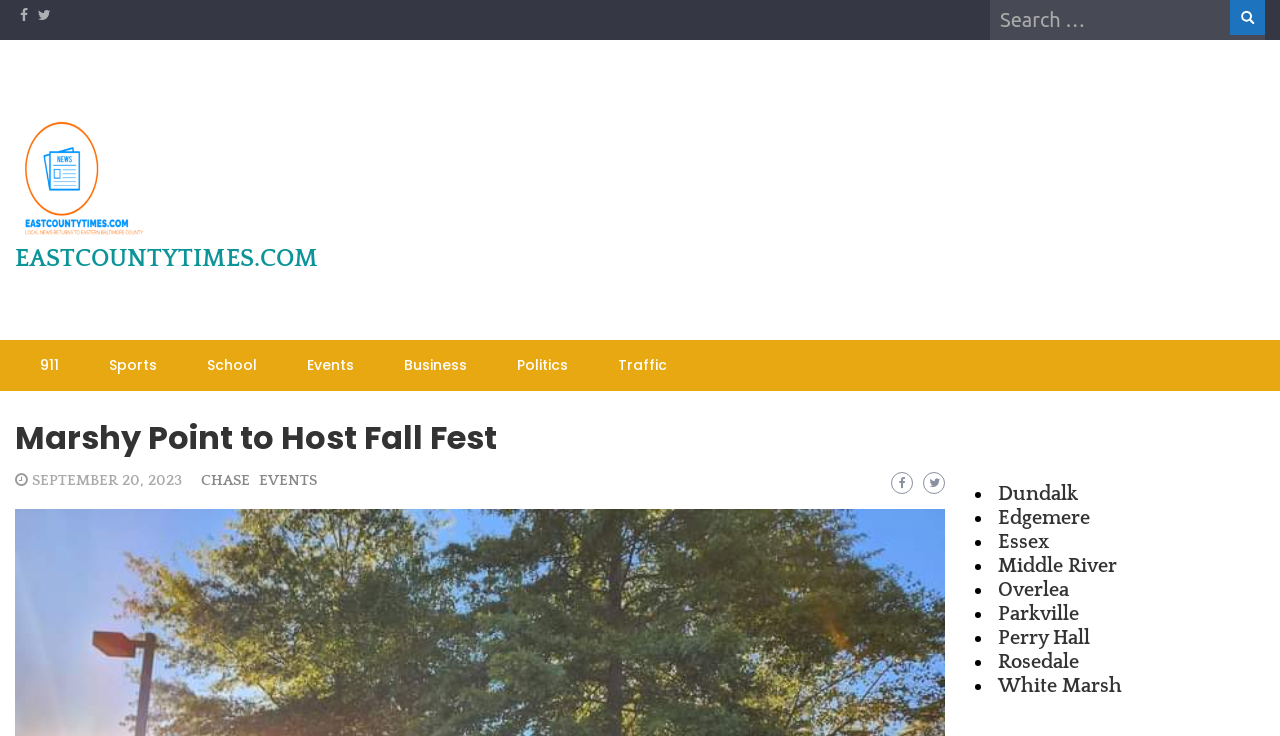Provide the bounding box coordinates, formatted as (top-left x, top-left y, bottom-right x, bottom-right y), with all values being floating point numbers between 0 and 1. Identify the bounding box of the UI element that matches the description: September 20, 2023

[0.025, 0.641, 0.142, 0.664]